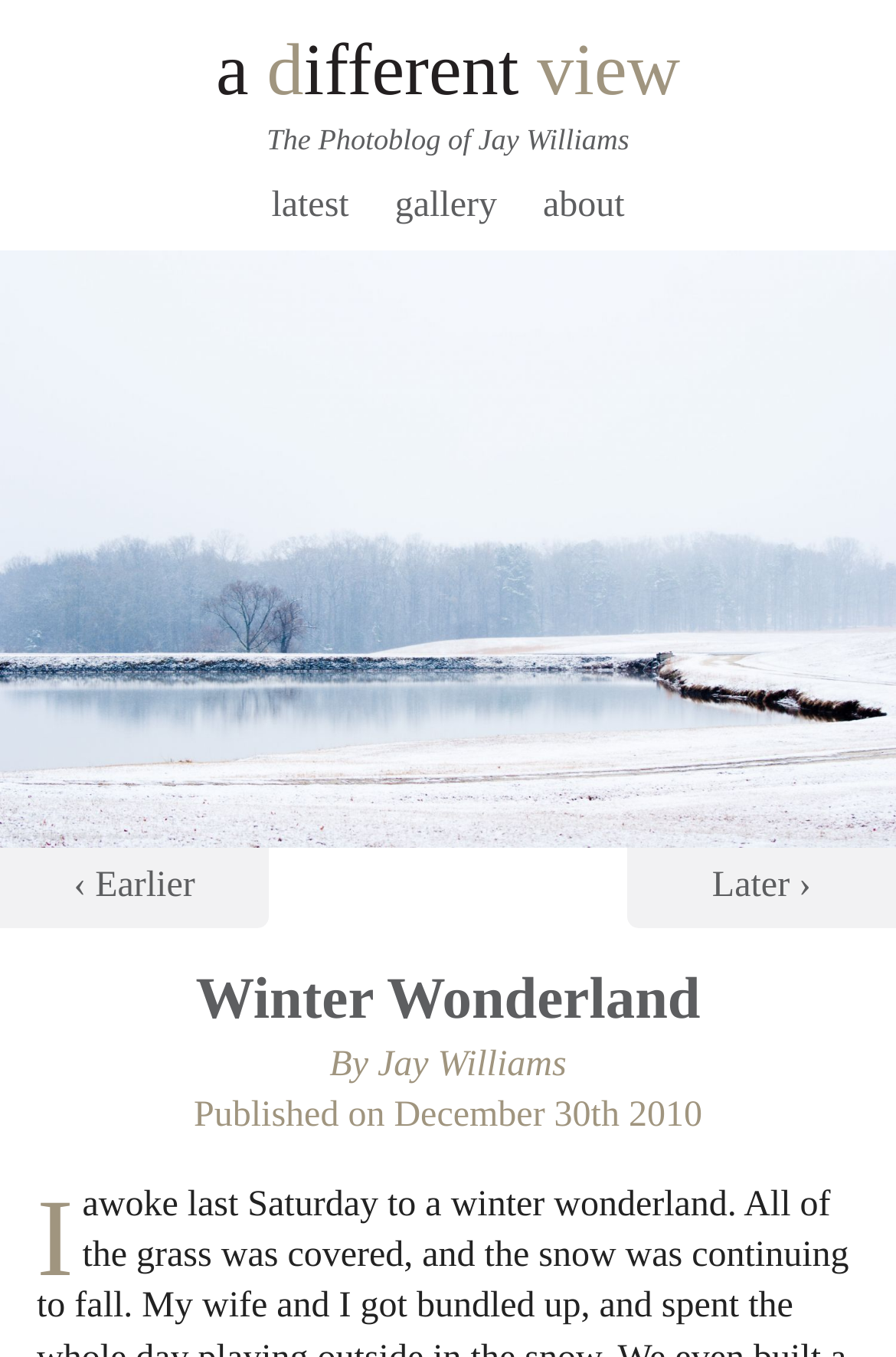Pinpoint the bounding box coordinates of the element you need to click to execute the following instruction: "view gallery". The bounding box should be represented by four float numbers between 0 and 1, in the format [left, top, right, bottom].

[0.441, 0.137, 0.555, 0.165]